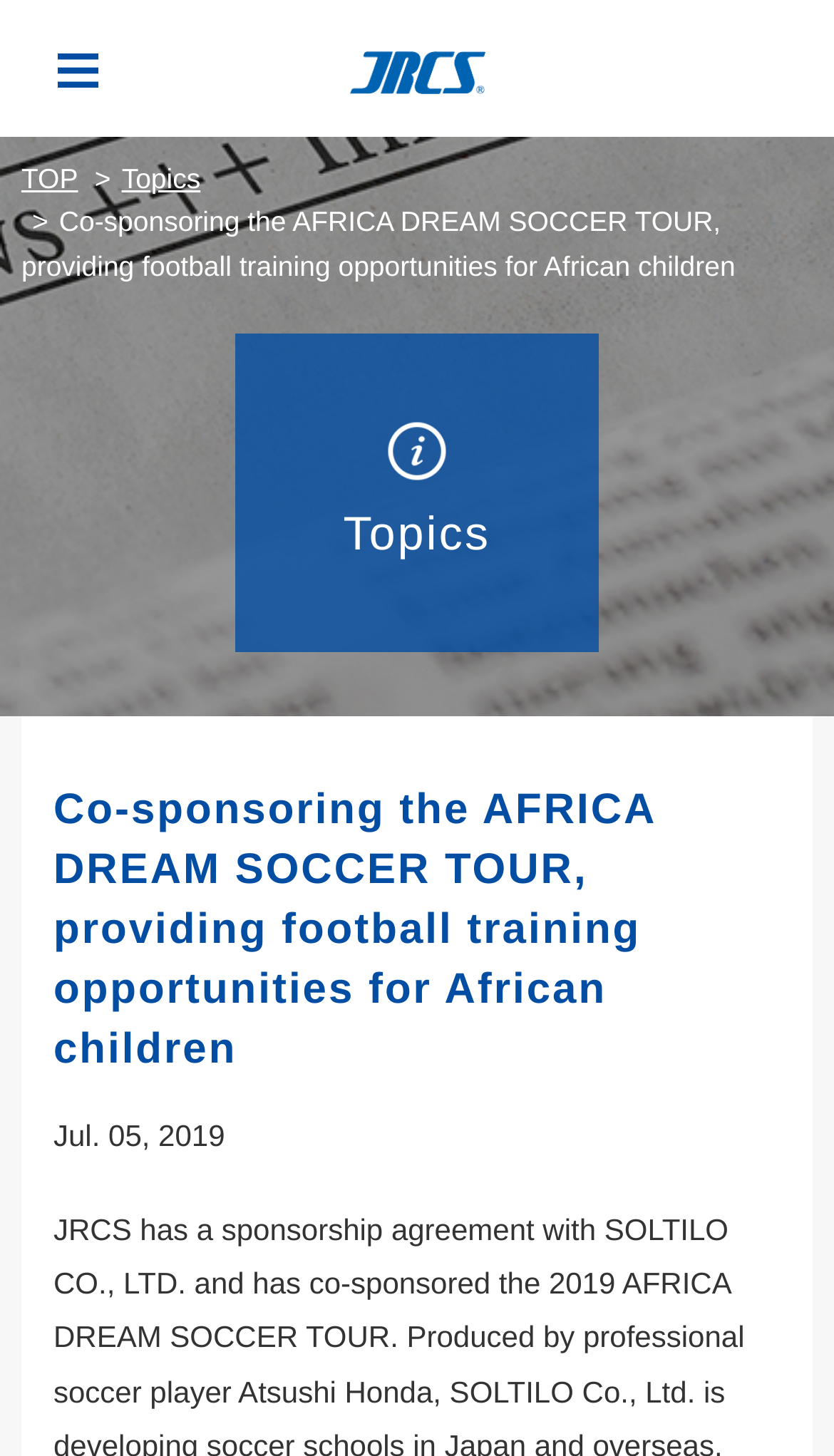Answer the question below with a single word or a brief phrase: 
How many links are located at the top of the webpage?

3